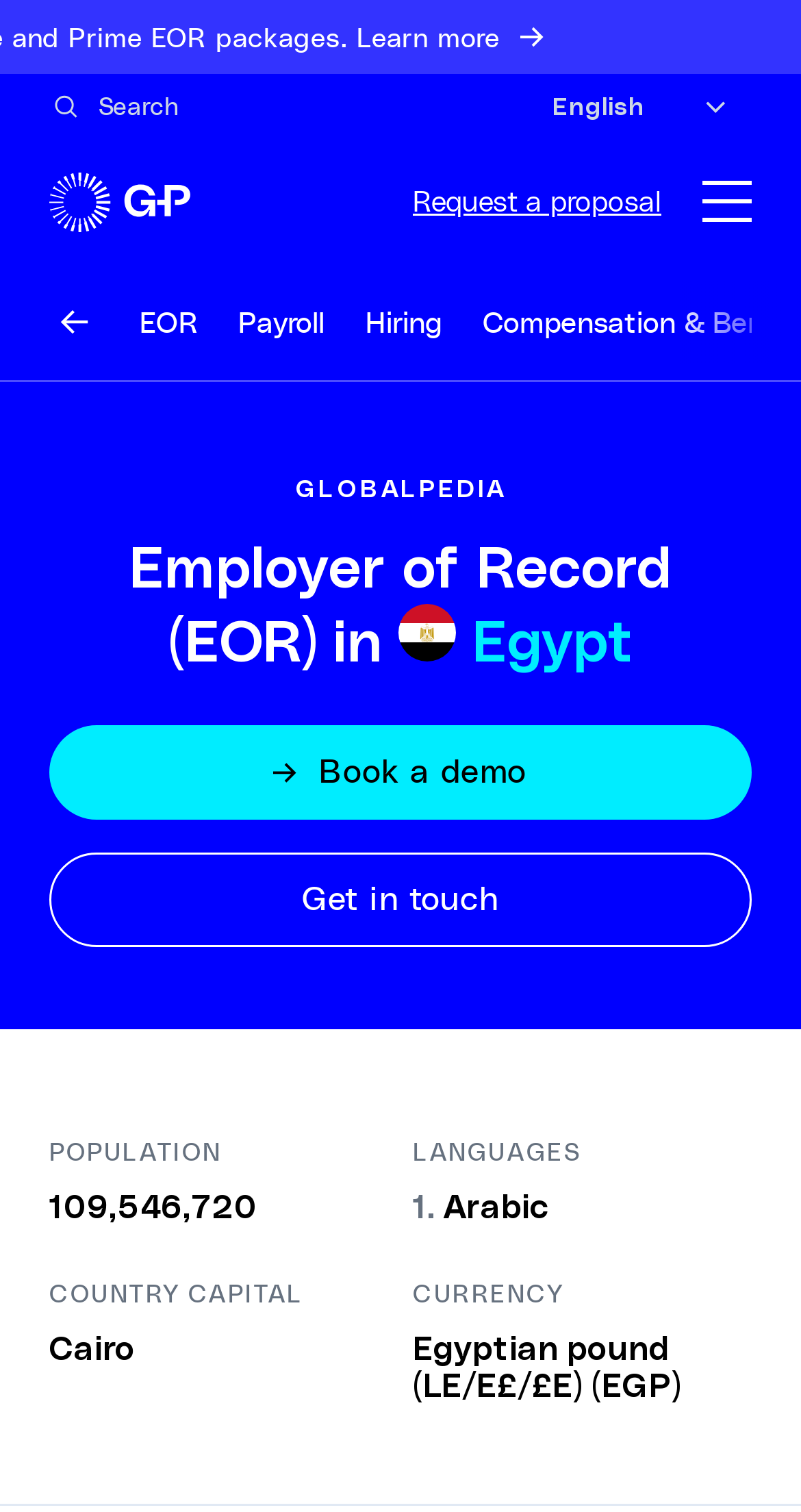Can you find the bounding box coordinates for the element that needs to be clicked to execute this instruction: "visit the third link"? The coordinates should be given as four float numbers between 0 and 1, i.e., [left, top, right, bottom].

None